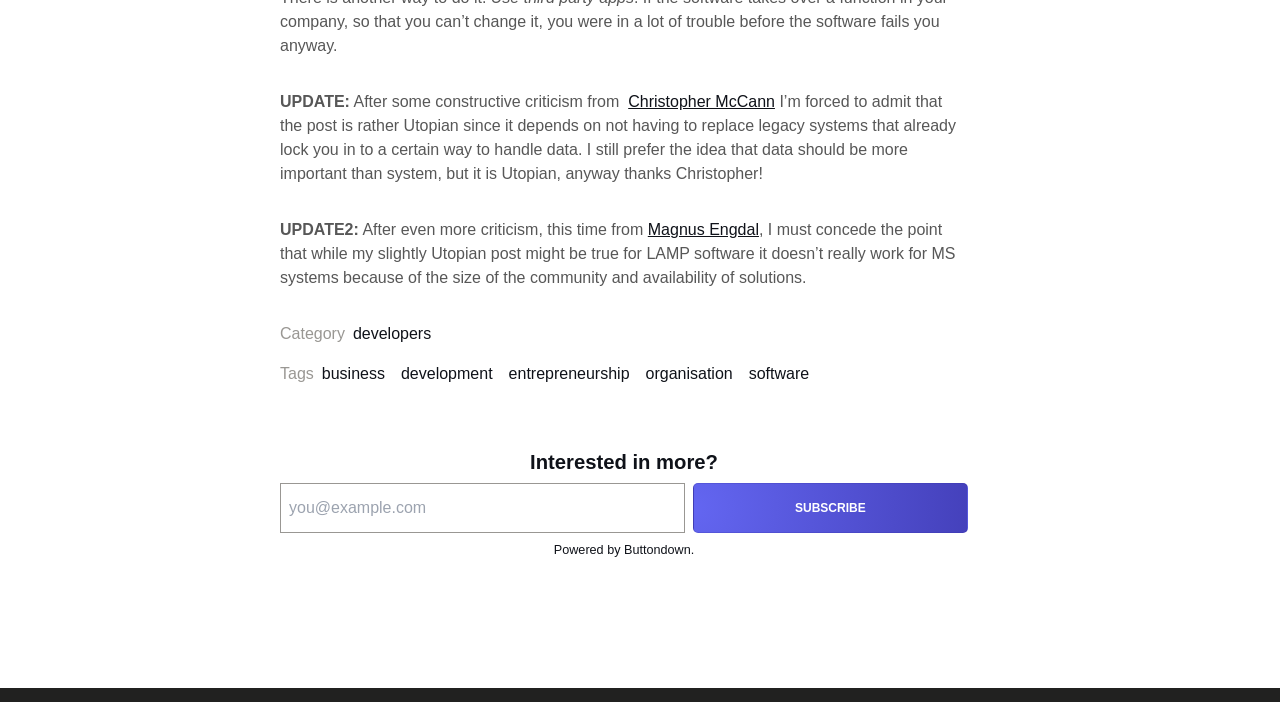Locate the bounding box coordinates of the clickable region necessary to complete the following instruction: "Send an Email". Provide the coordinates in the format of four float numbers between 0 and 1, i.e., [left, top, right, bottom].

None